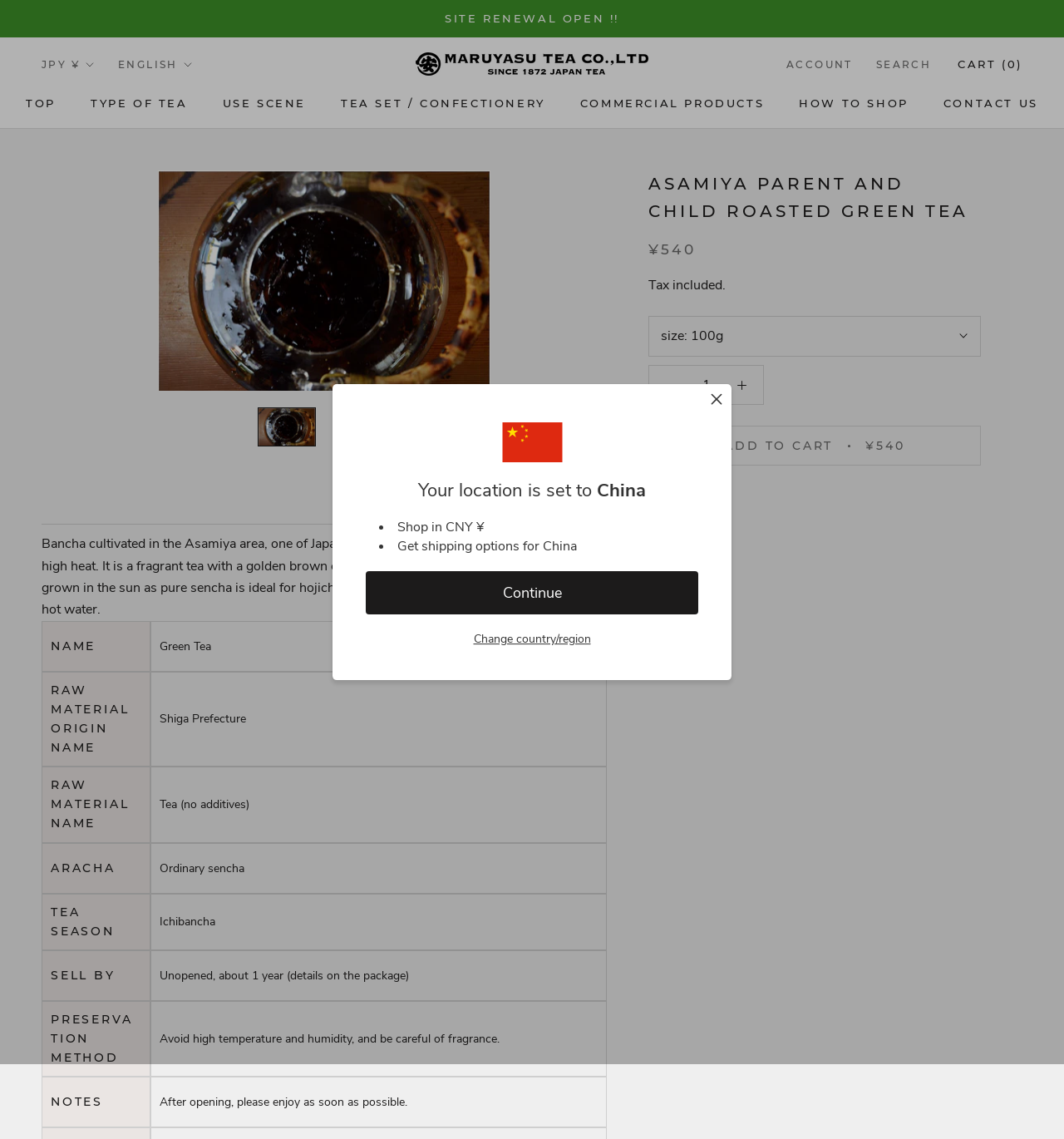Kindly respond to the following question with a single word or a brief phrase: 
What is the name of the tea?

Asamiya parent and child roasted green tea